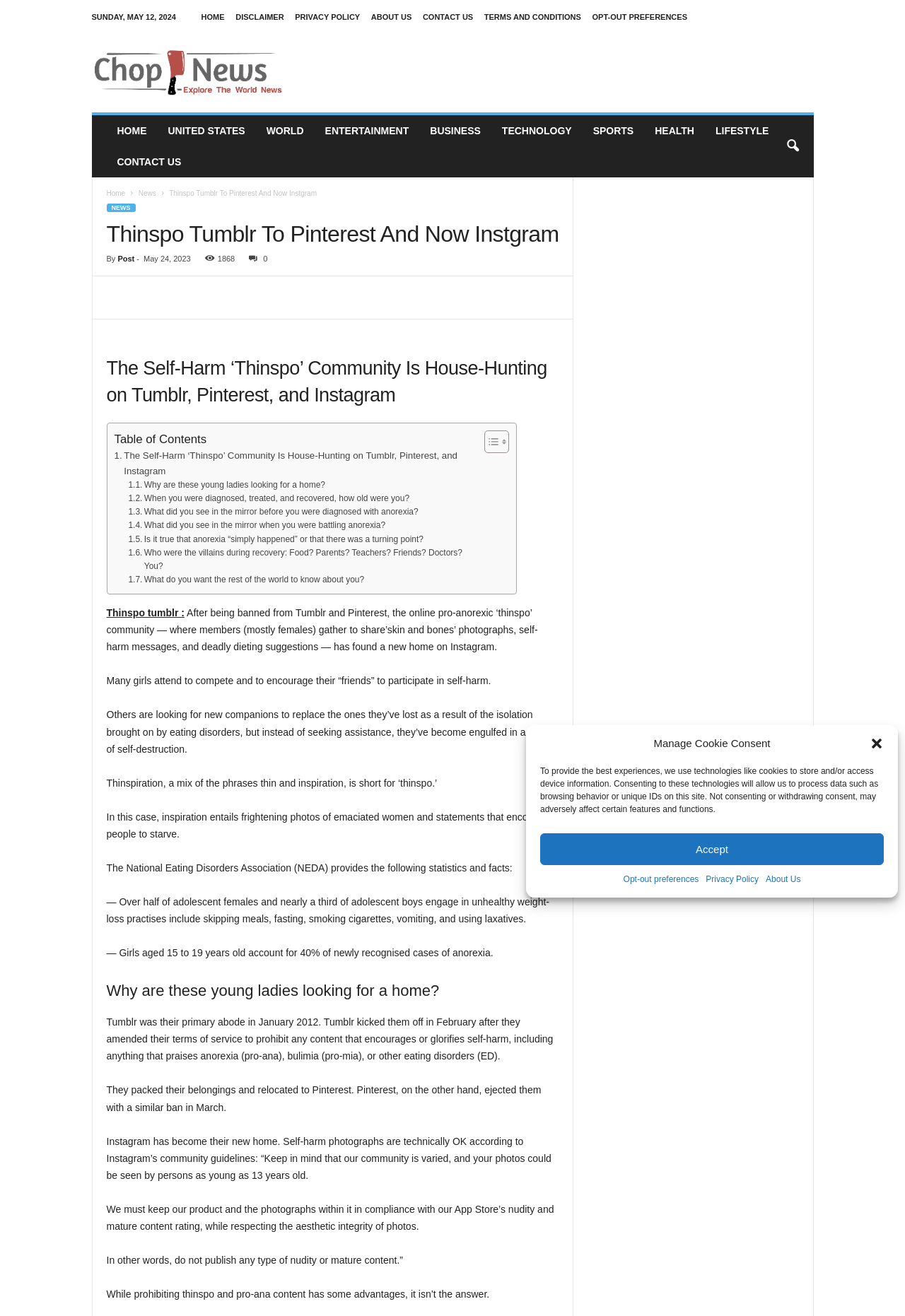Given the webpage screenshot and the description, determine the bounding box coordinates (top-left x, top-left y, bottom-right x, bottom-right y) that define the location of the UI element matching this description: Terms and Conditions

[0.535, 0.01, 0.642, 0.016]